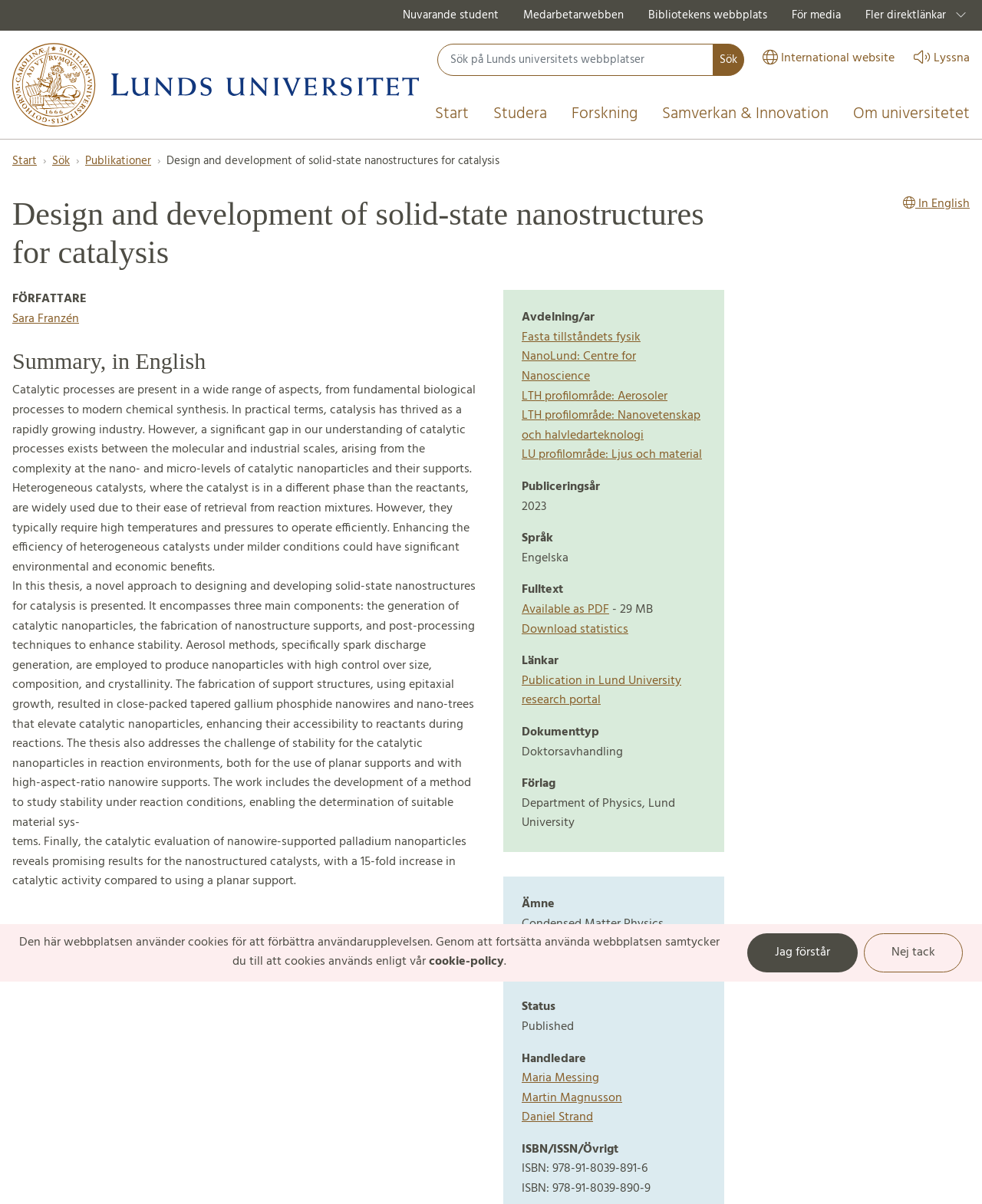Identify the coordinates of the bounding box for the element that must be clicked to accomplish the instruction: "Download the PDF".

[0.531, 0.498, 0.62, 0.515]